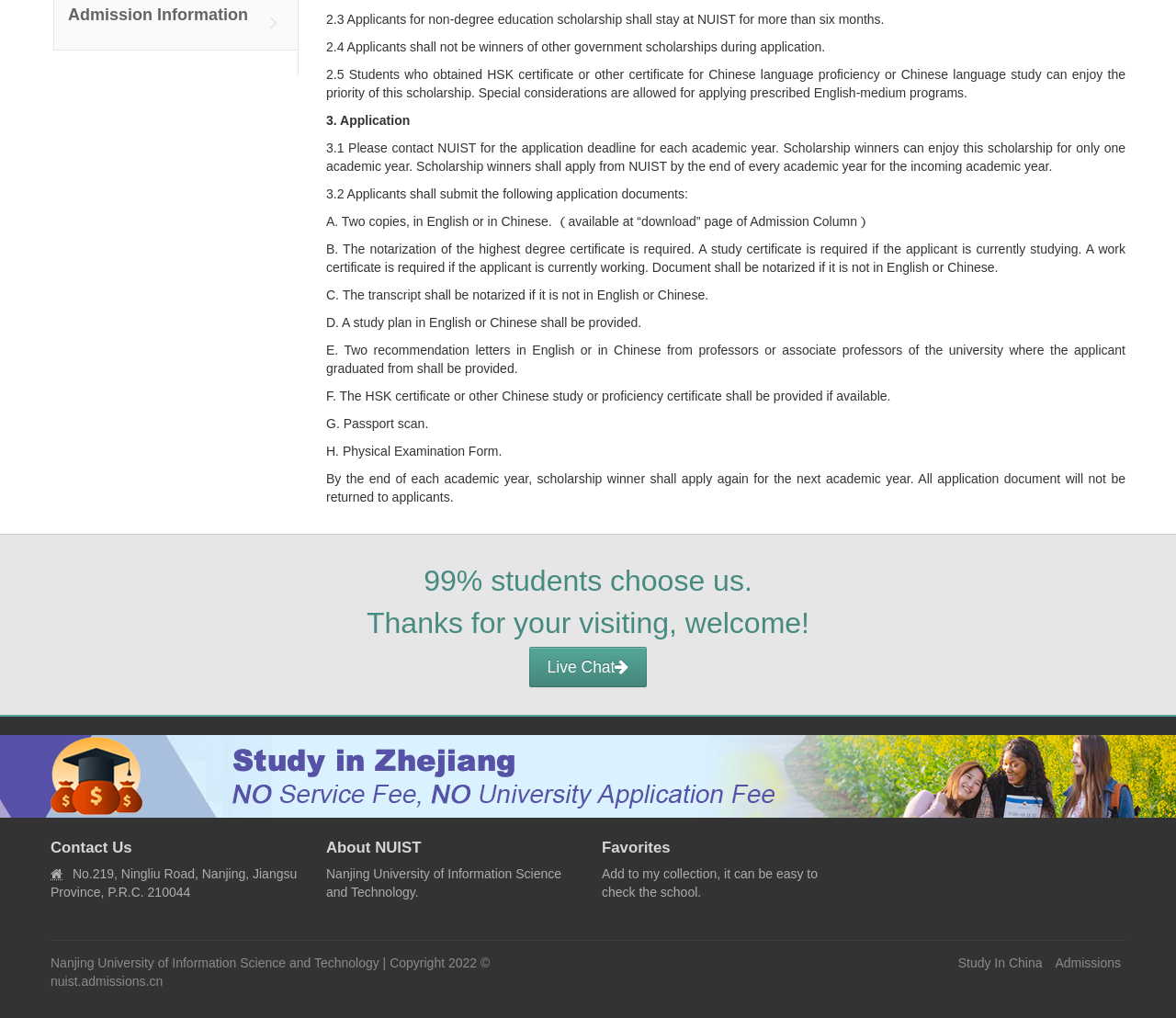Determine the bounding box coordinates for the HTML element described here: "nuist.admissions.cn".

[0.043, 0.957, 0.138, 0.971]